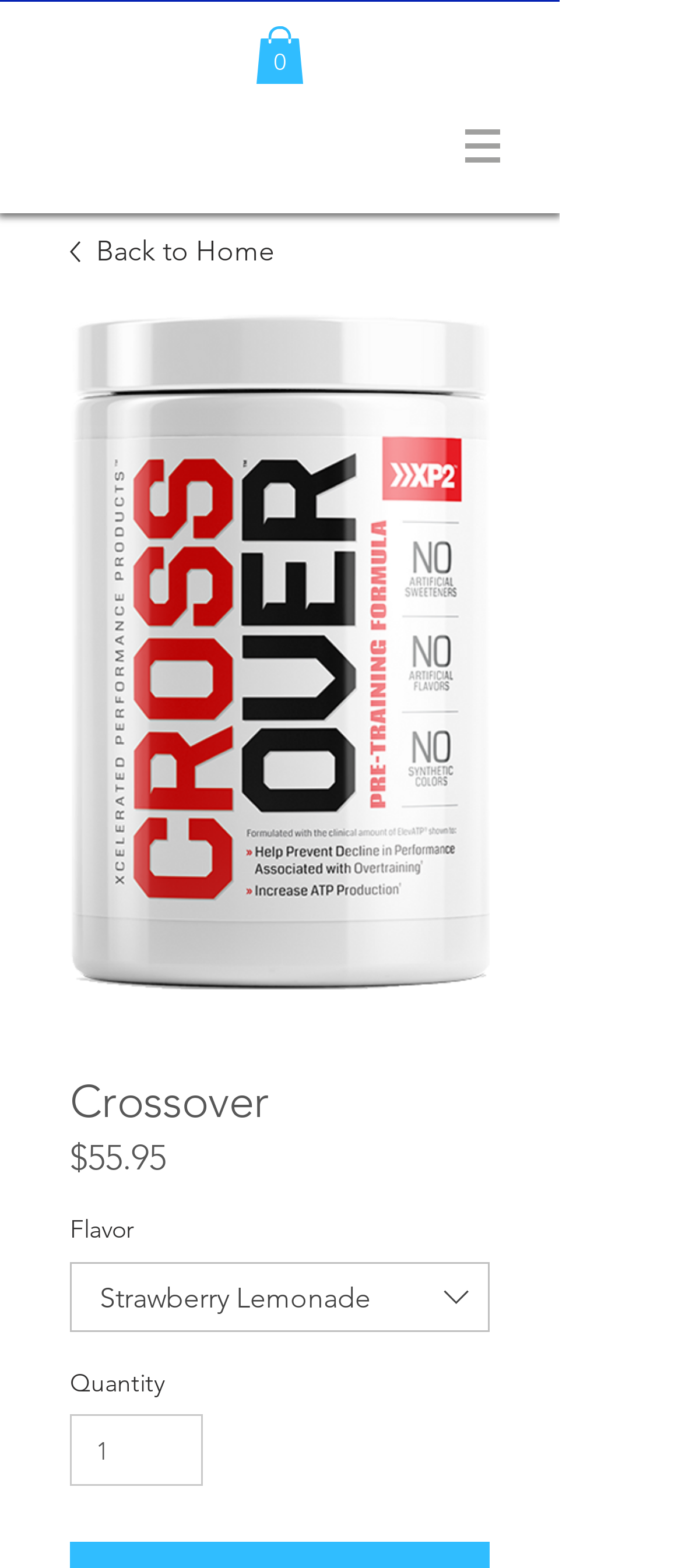What is the purpose of the button with a popup menu?
Refer to the image and give a detailed answer to the query.

I analyzed the navigation section and found a button element with a popup menu, which contains a link to 'Back to Home' and an image of the site logo, indicating that this button is used for site navigation.